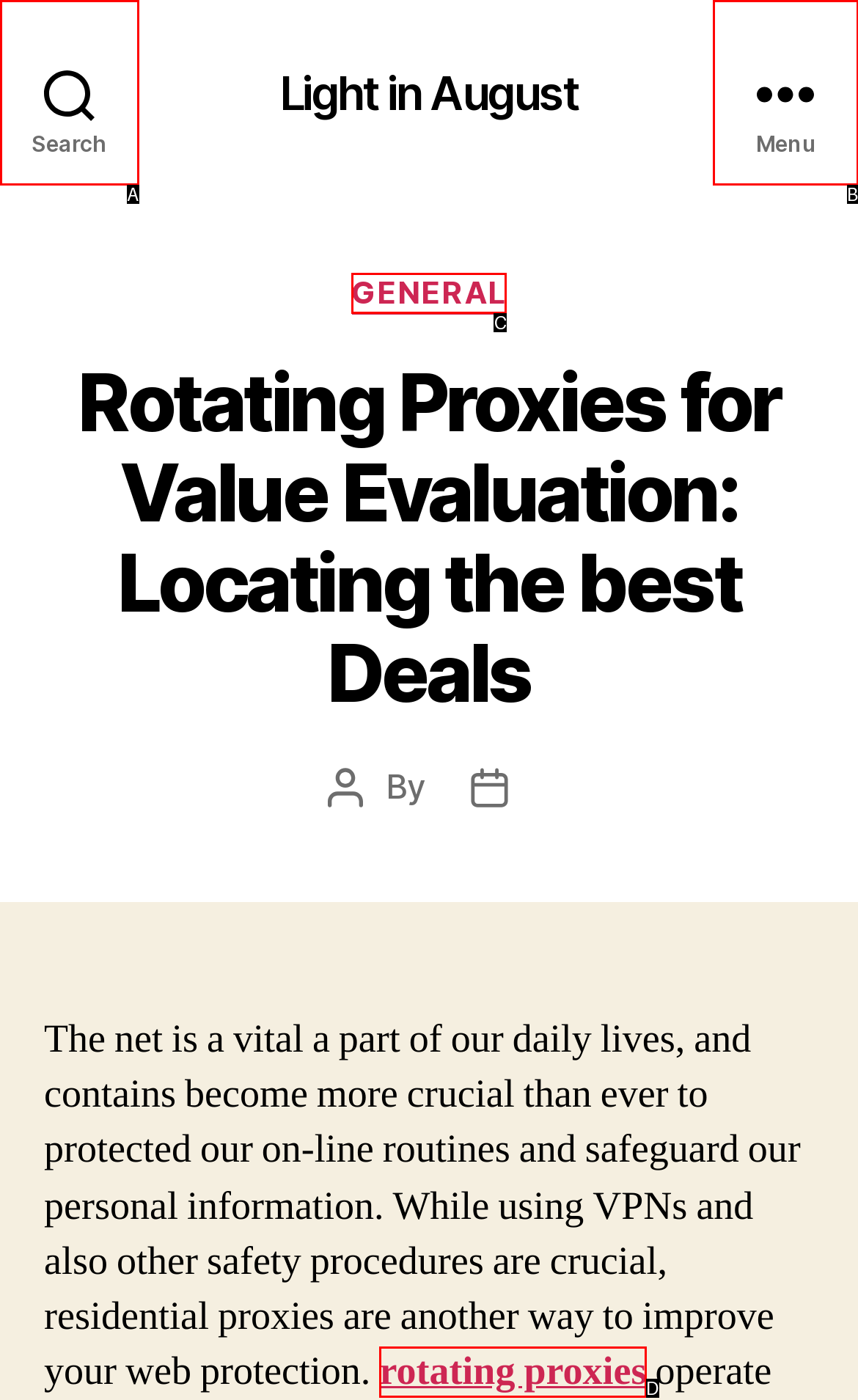Identify the letter of the option that best matches the following description: rotating proxies. Respond with the letter directly.

D